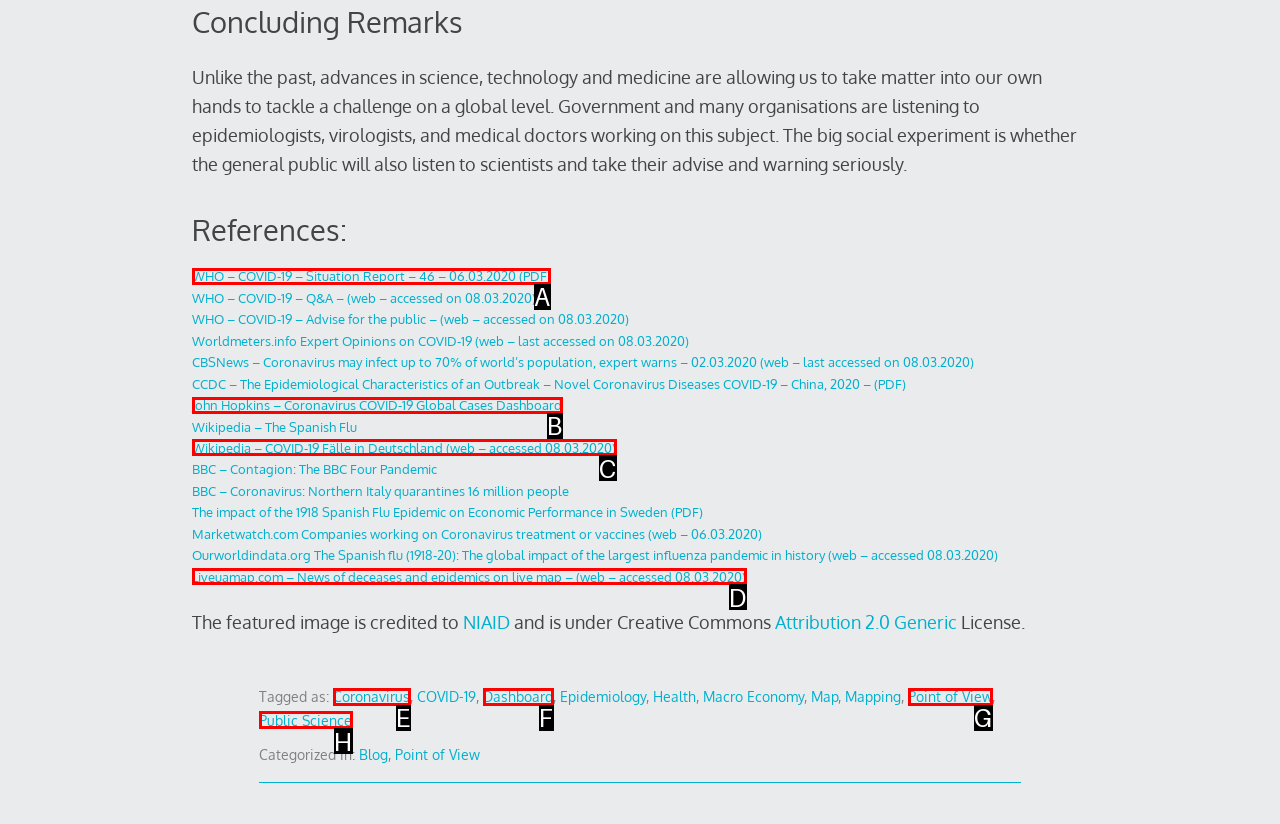For the task: Read about COVID-19 situation report, tell me the letter of the option you should click. Answer with the letter alone.

A